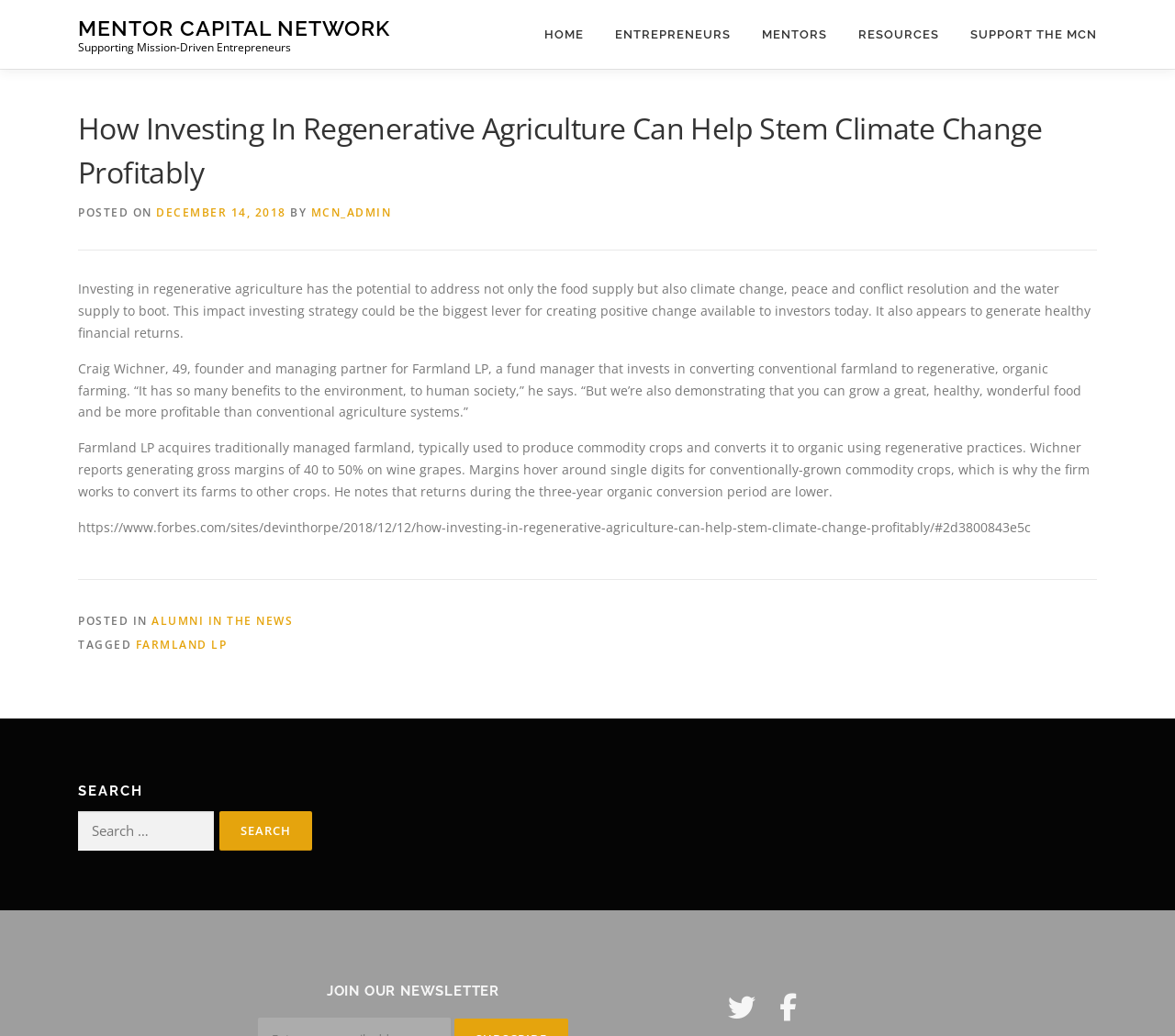Locate the coordinates of the bounding box for the clickable region that fulfills this instruction: "Click on the 'RESOURCES' link".

[0.717, 0.0, 0.812, 0.066]